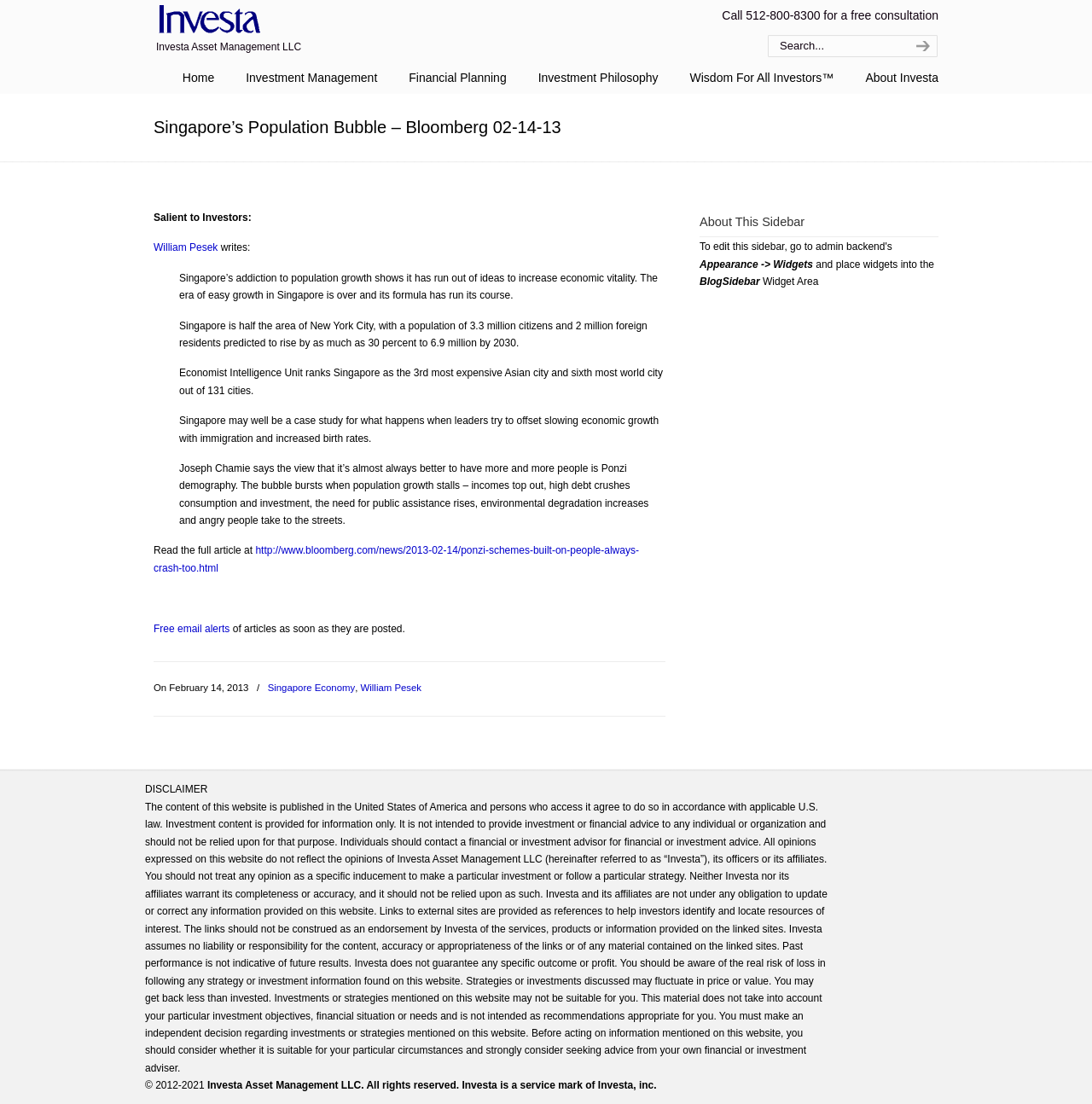Give the bounding box coordinates for this UI element: "http://www.bloomberg.com/news/2013-02-14/ponzi-schemes-built-on-people-always-crash-too.html". The coordinates should be four float numbers between 0 and 1, arranged as [left, top, right, bottom].

[0.141, 0.493, 0.585, 0.52]